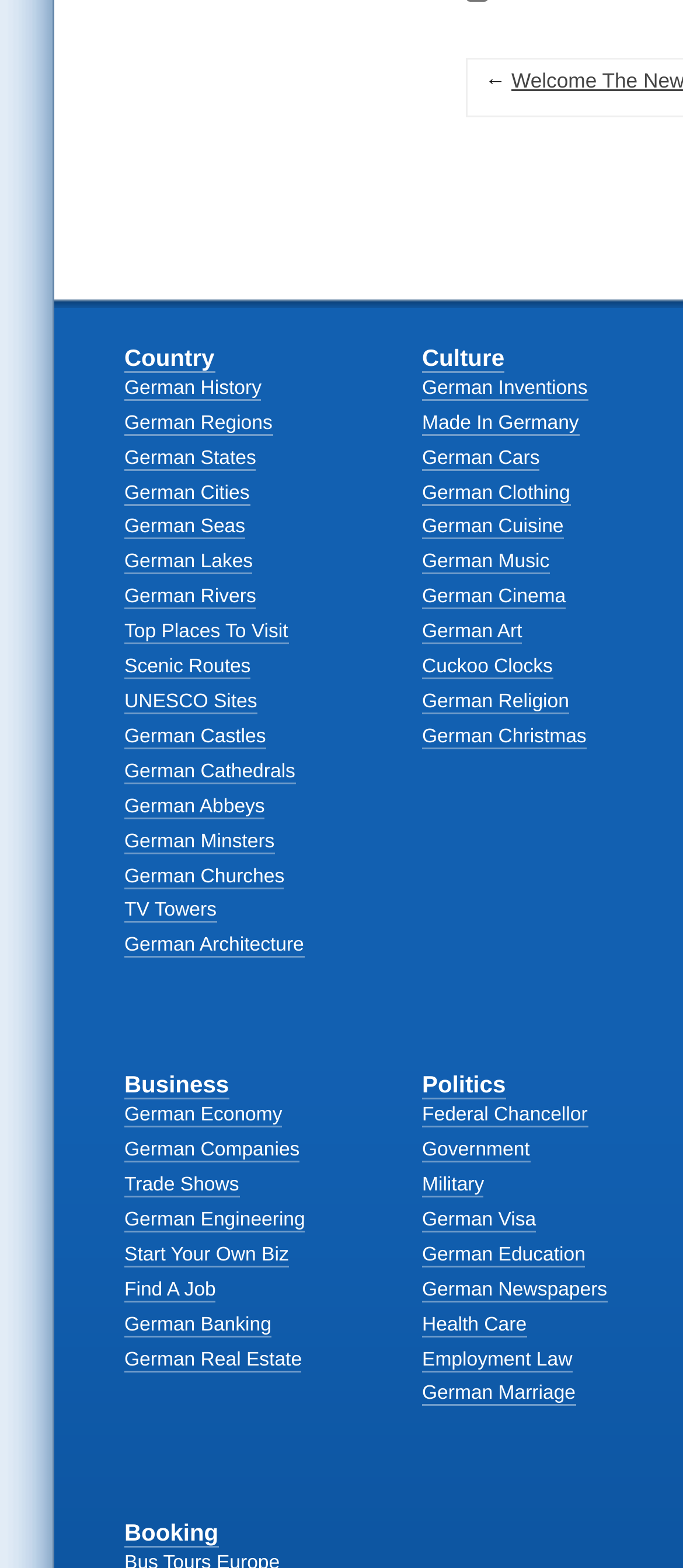Indicate the bounding box coordinates of the element that must be clicked to execute the instruction: "Click on German History". The coordinates should be given as four float numbers between 0 and 1, i.e., [left, top, right, bottom].

[0.182, 0.238, 0.49, 0.26]